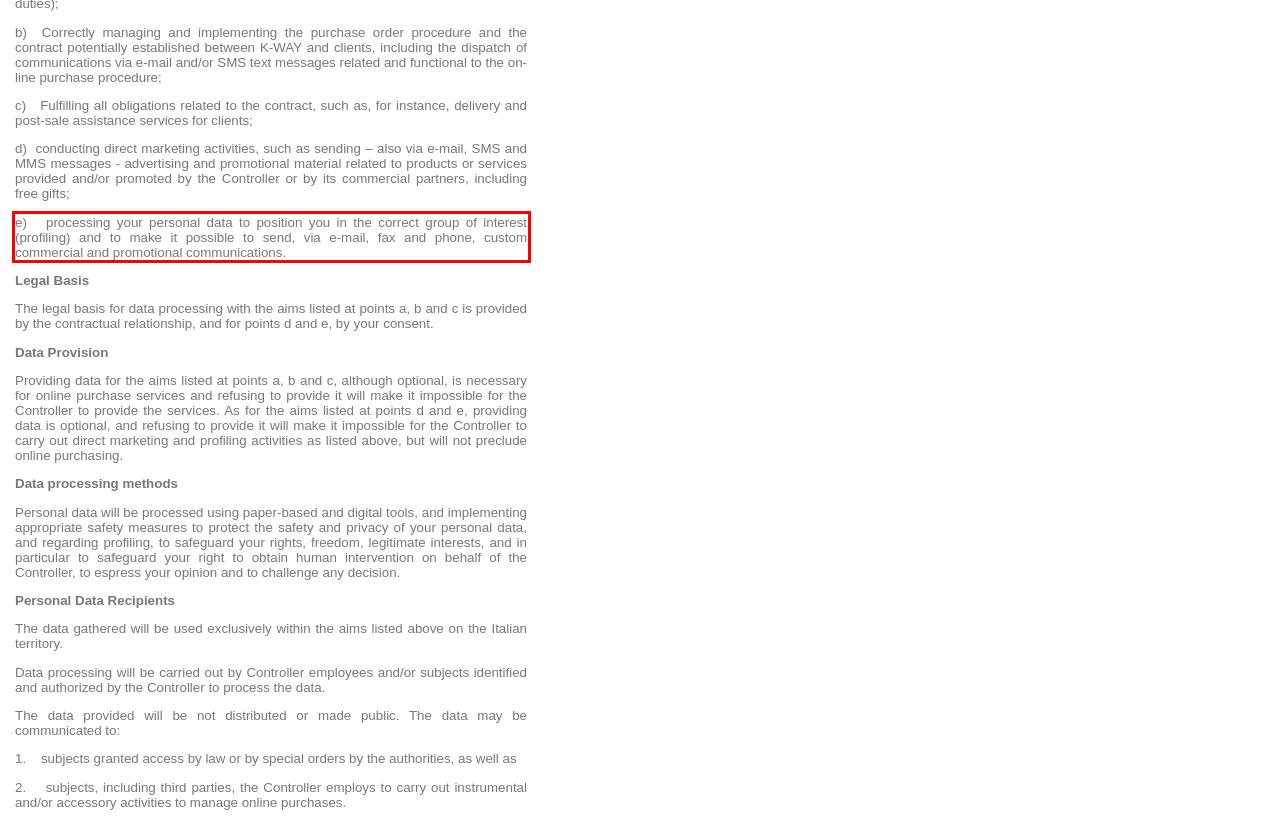Inspect the webpage screenshot that has a red bounding box and use OCR technology to read and display the text inside the red bounding box.

e) processing your personal data to position you in the correct group of interest (profiling) and to make it possible to send, via e-mail, fax and phone, custom commercial and promotional communications.